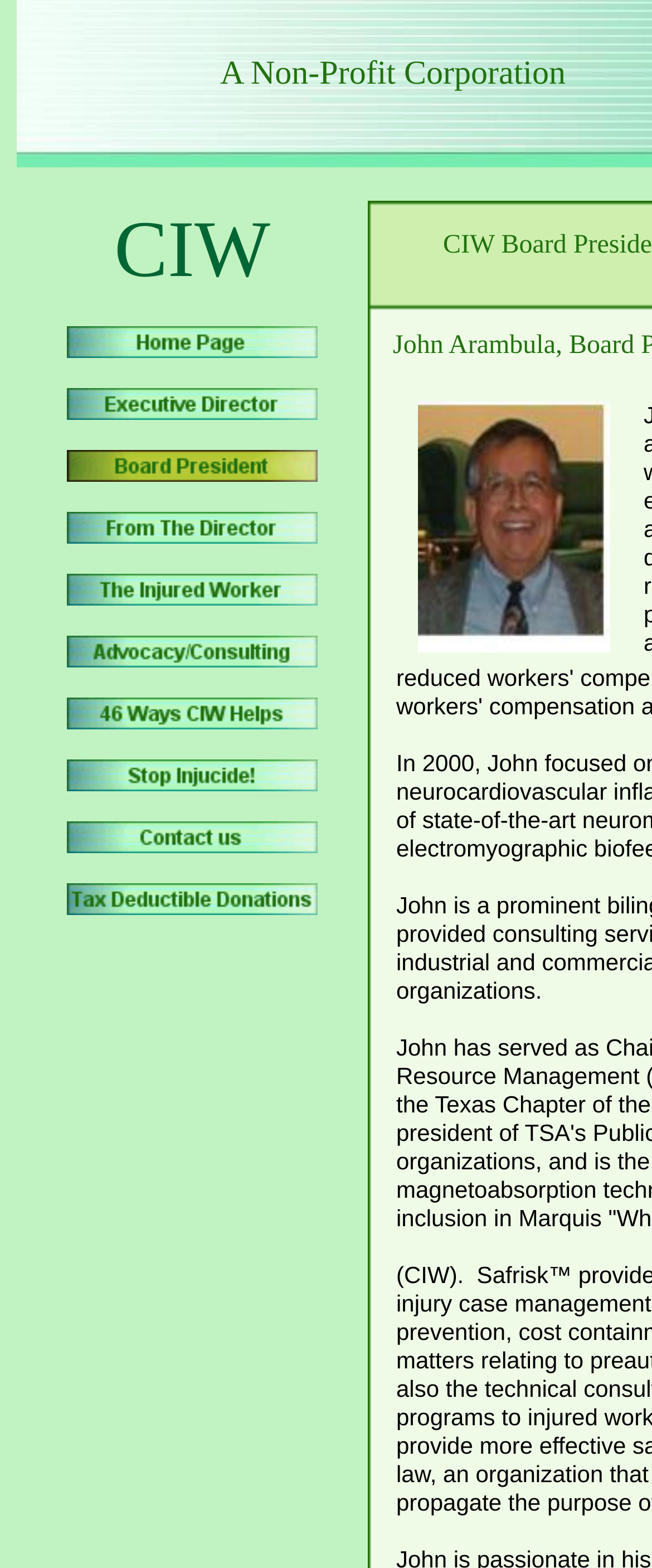Please pinpoint the bounding box coordinates for the region I should click to adhere to this instruction: "Read the article about The Worlds Times Interview".

None